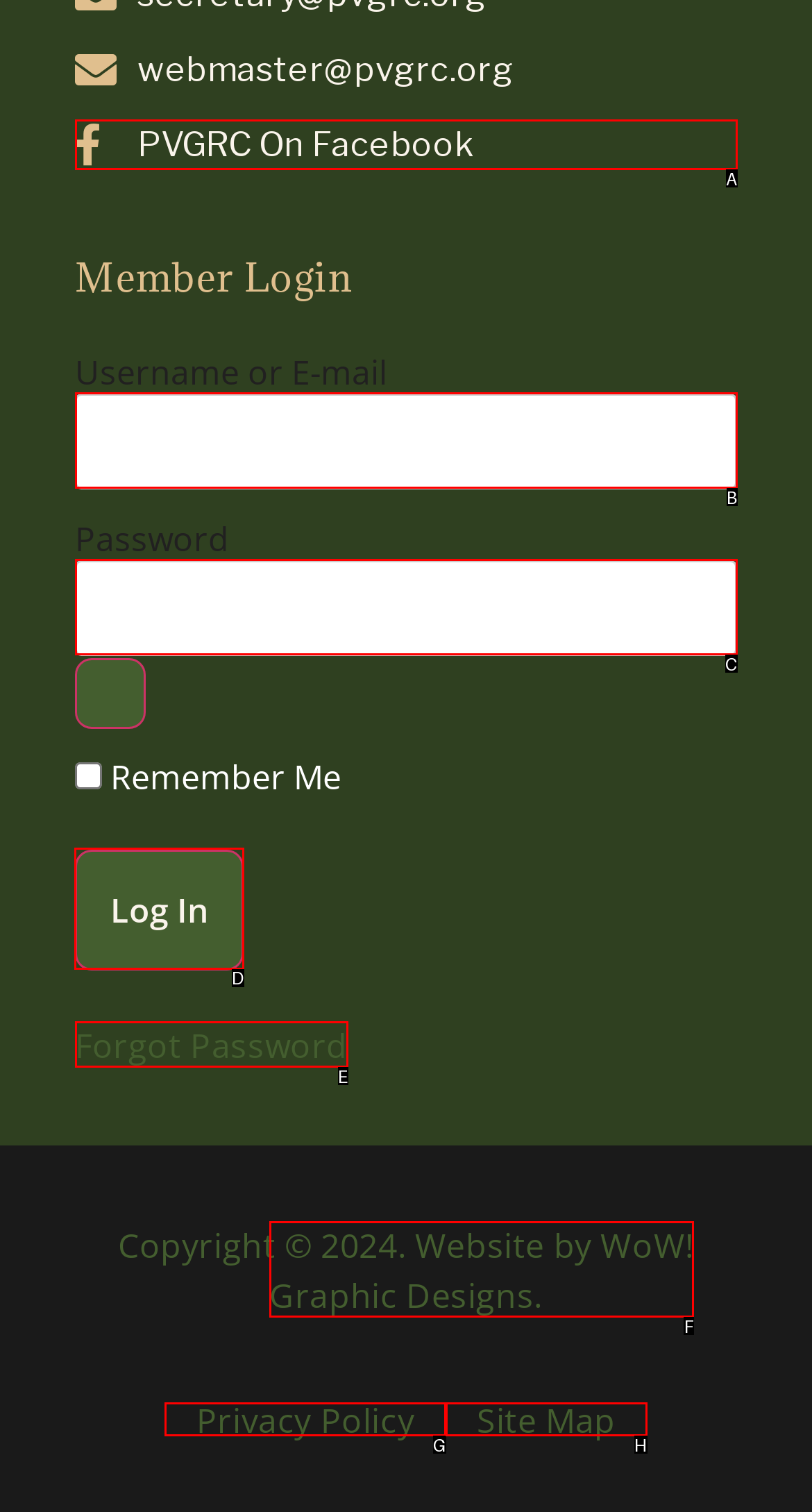Point out the letter of the HTML element you should click on to execute the task: Click log in
Reply with the letter from the given options.

D